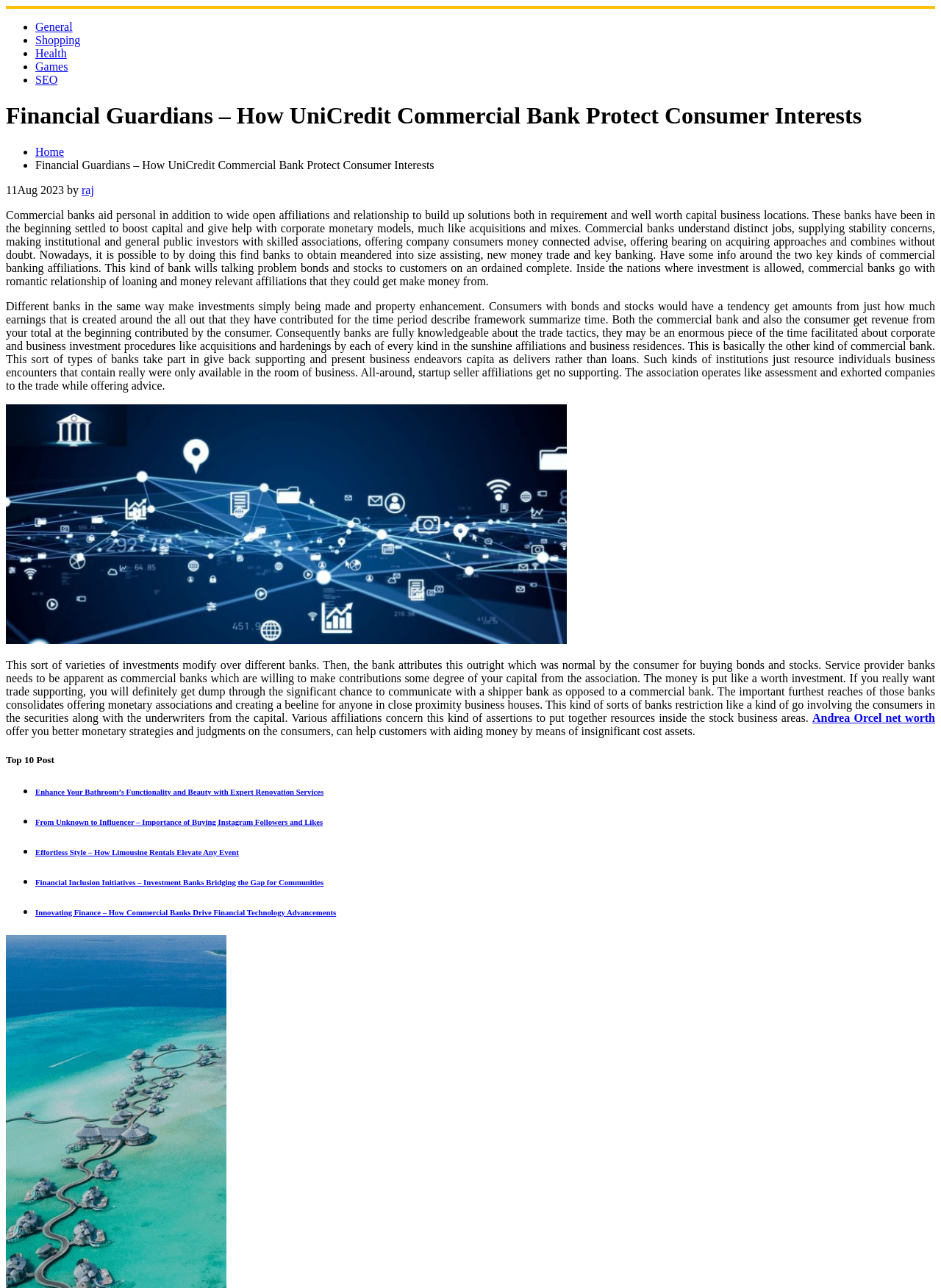For the following element description, predict the bounding box coordinates in the format (top-left x, top-left y, bottom-right x, bottom-right y). All values should be floating point numbers between 0 and 1. Description: Home

[0.038, 0.113, 0.068, 0.123]